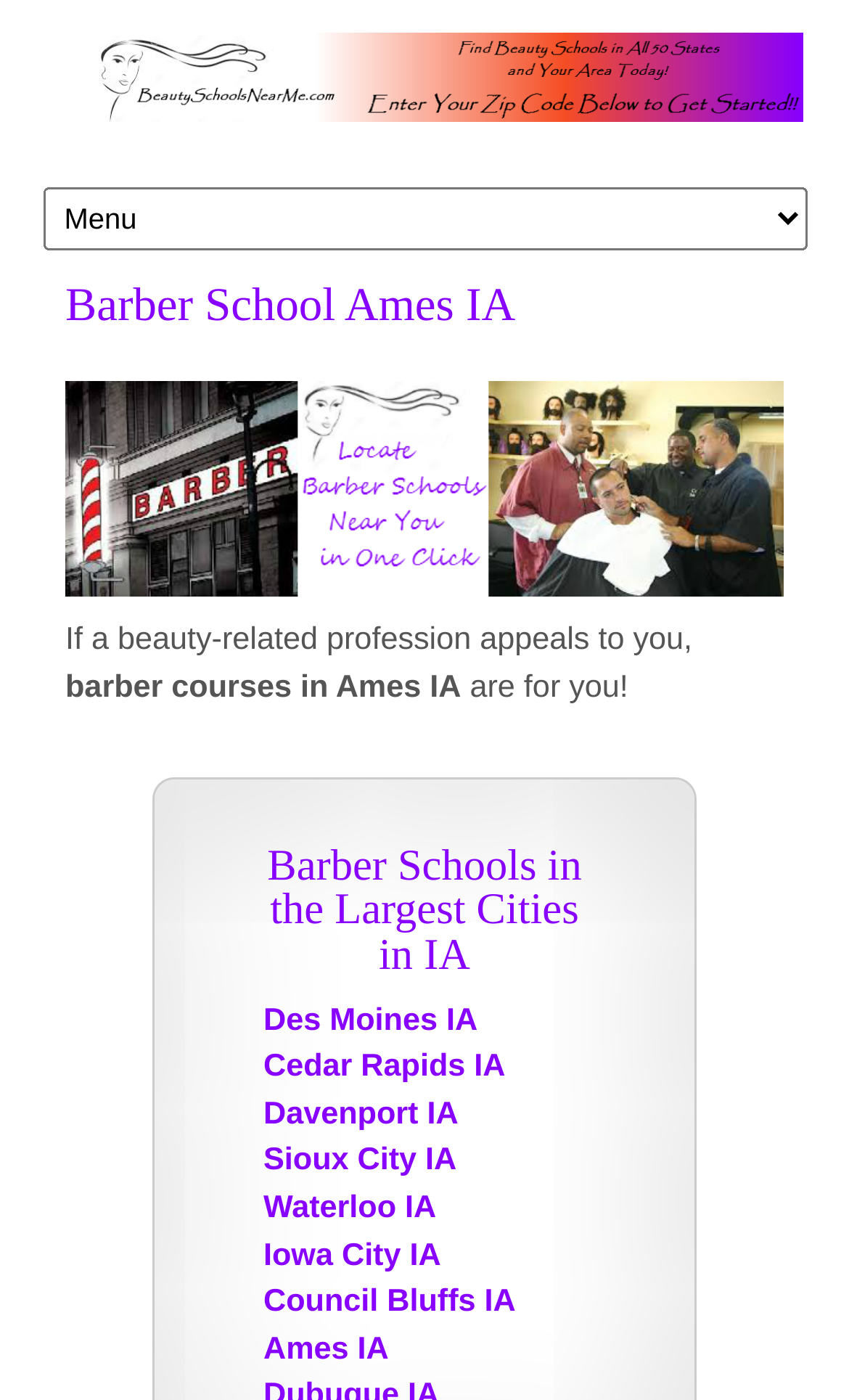Identify the bounding box coordinates for the region of the element that should be clicked to carry out the instruction: "visit the Des Moines IA page". The bounding box coordinates should be four float numbers between 0 and 1, i.e., [left, top, right, bottom].

[0.31, 0.716, 0.562, 0.741]